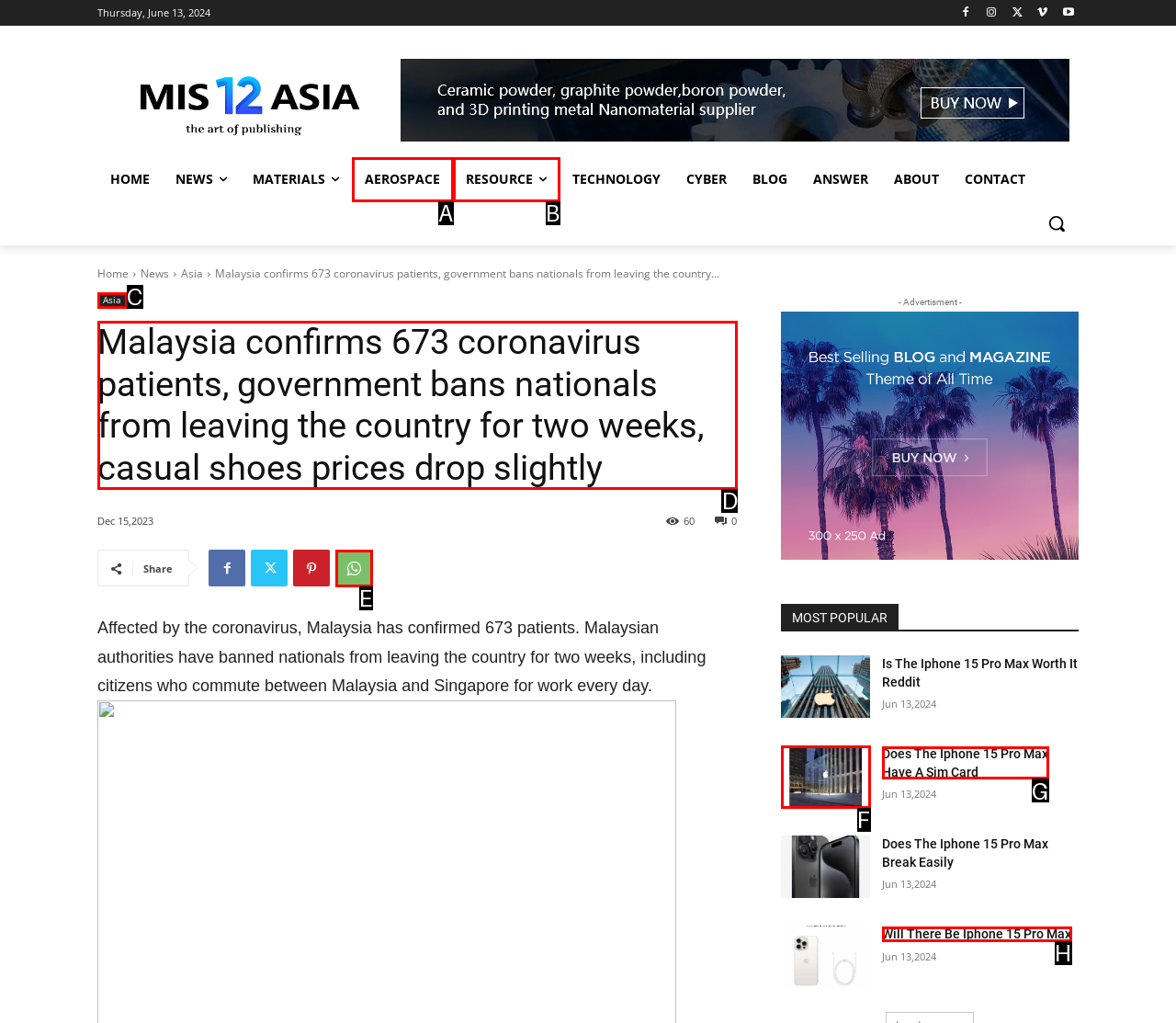Identify the HTML element to click to fulfill this task: Read the article about Margaret Sanger
Answer with the letter from the given choices.

None